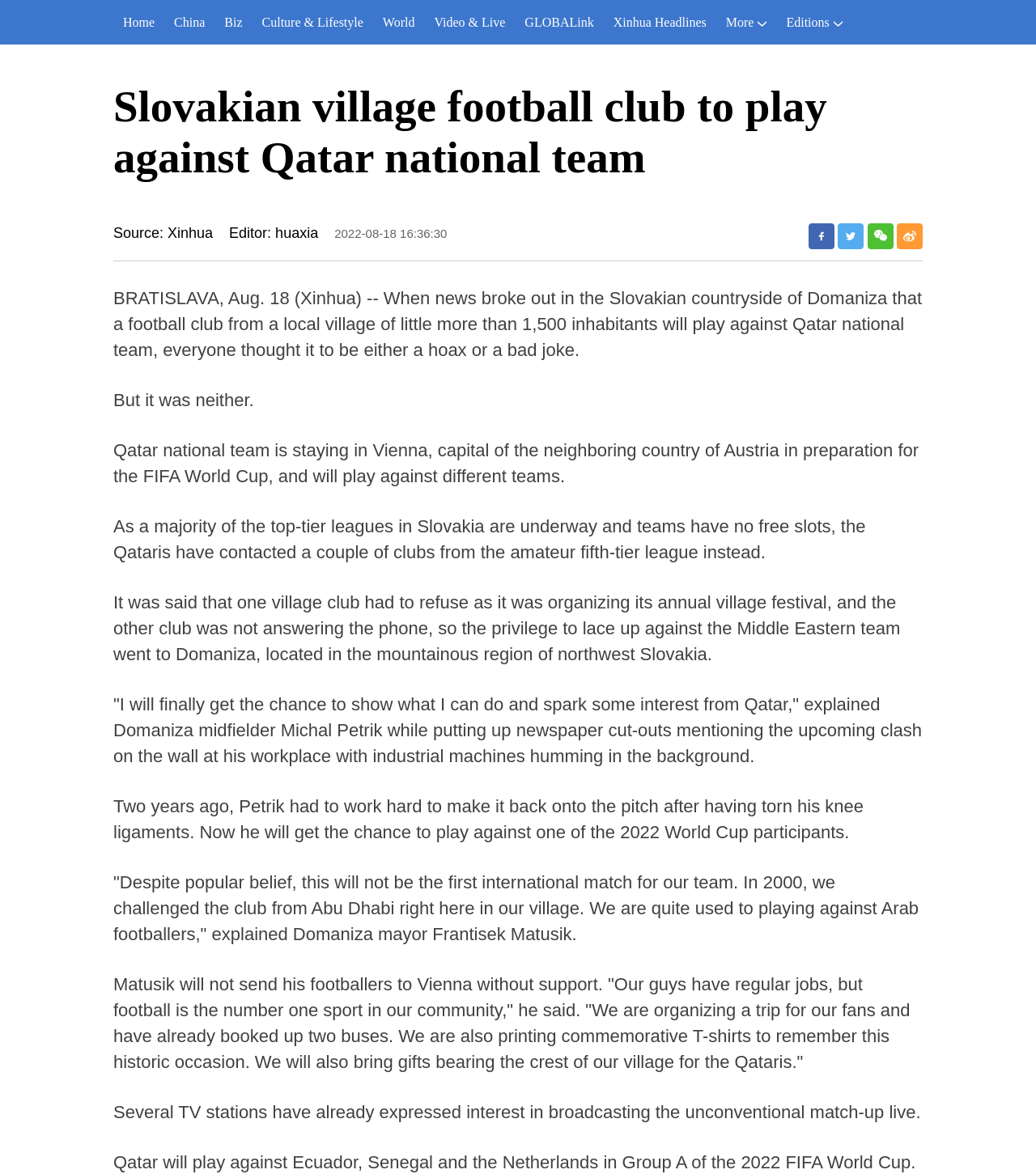Identify the bounding box coordinates of the part that should be clicked to carry out this instruction: "Go to the World section".

[0.36, 0.0, 0.41, 0.038]